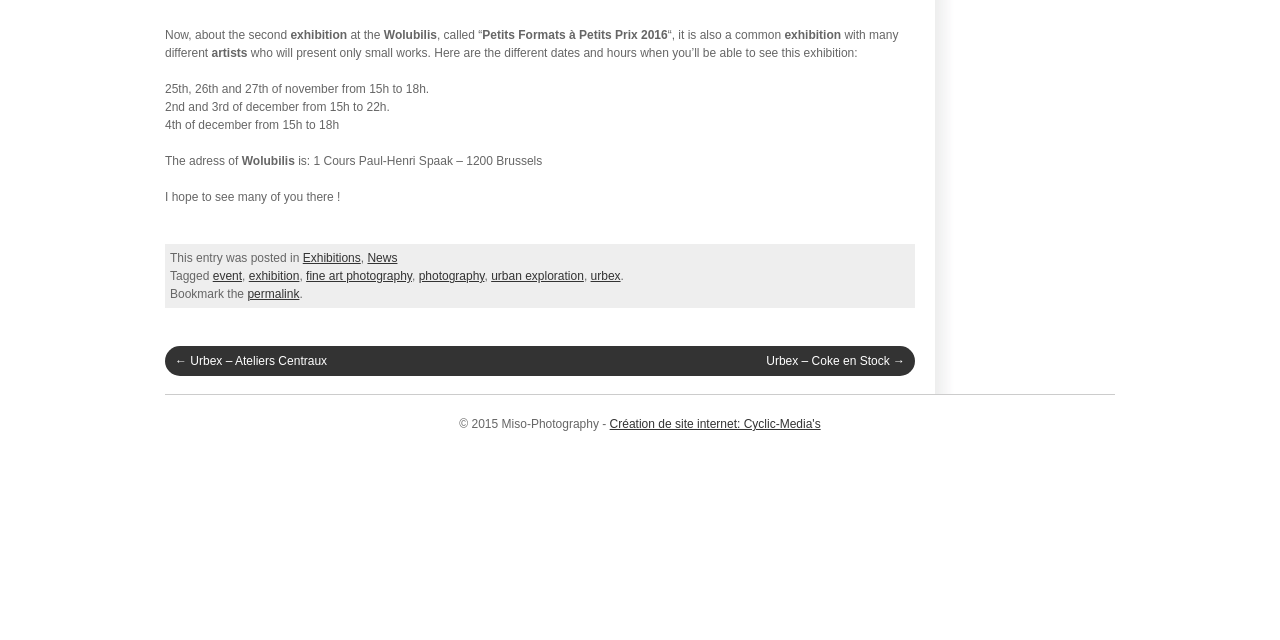Identify the bounding box coordinates for the UI element described as follows: "Création de site internet: Cyclic-Media's". Ensure the coordinates are four float numbers between 0 and 1, formatted as [left, top, right, bottom].

[0.476, 0.652, 0.641, 0.674]